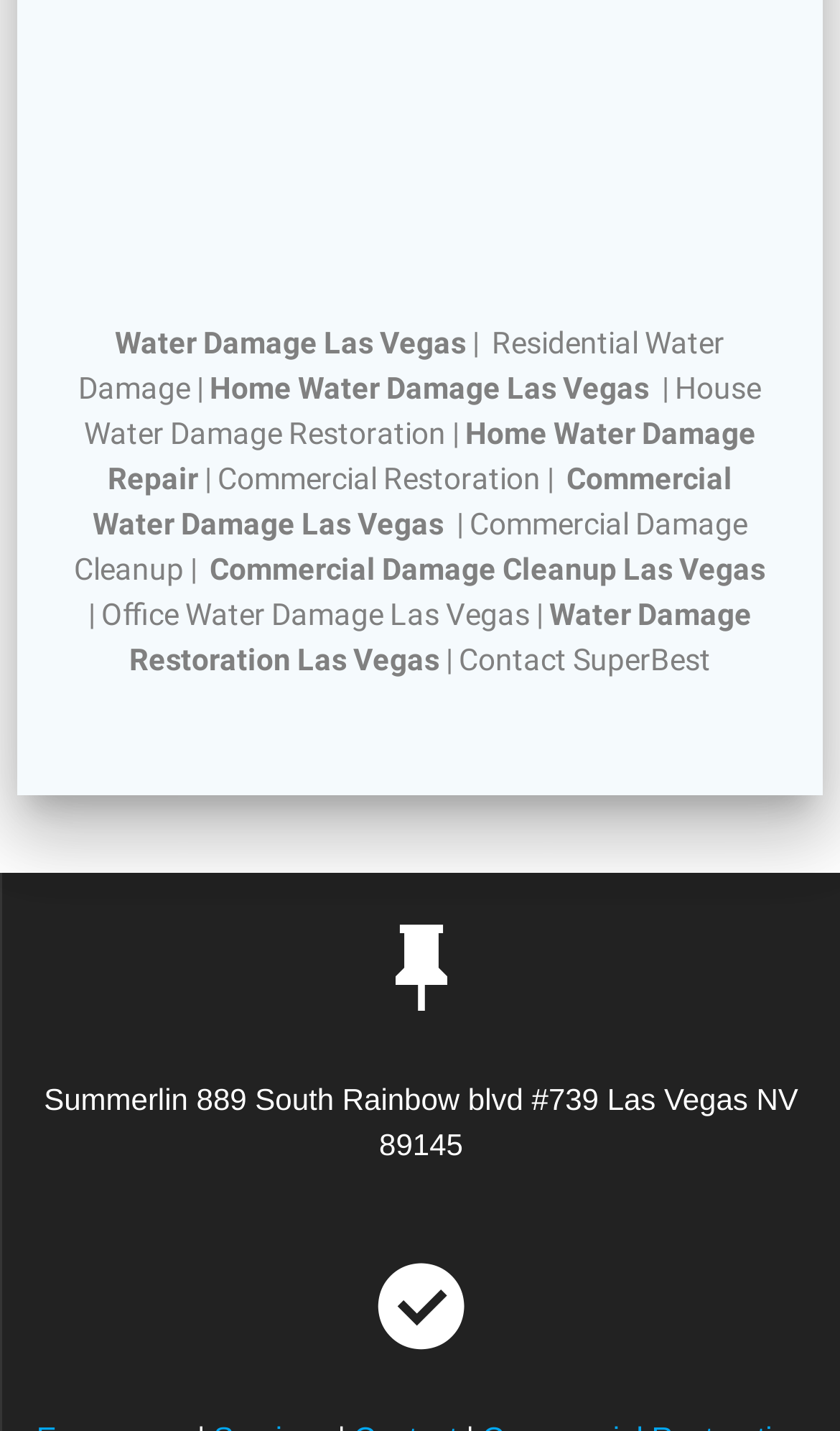Please identify the bounding box coordinates of the element I should click to complete this instruction: 'Visit Residential Water Damage page'. The coordinates should be given as four float numbers between 0 and 1, like this: [left, top, right, bottom].

[0.094, 0.228, 0.863, 0.283]